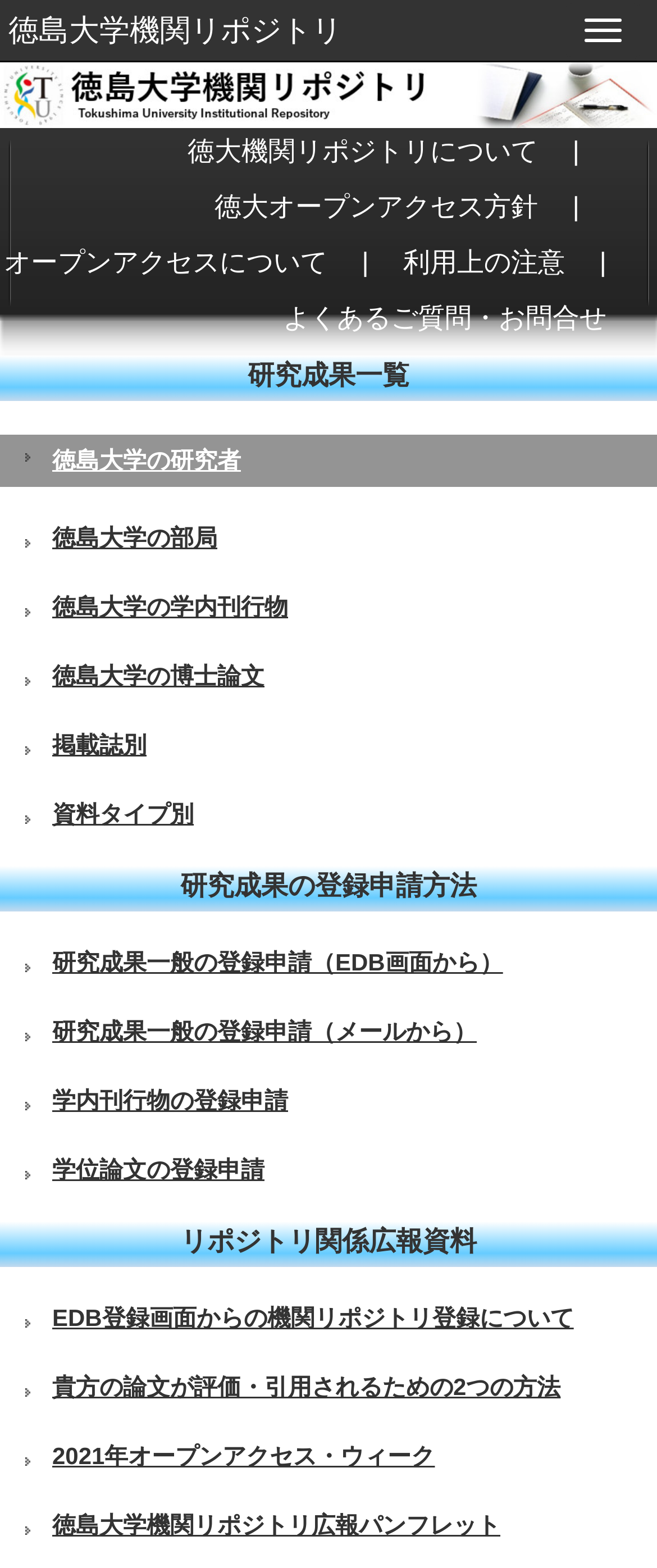Determine the bounding box coordinates of the region to click in order to accomplish the following instruction: "Click on April 2020". Provide the coordinates as four float numbers between 0 and 1, specifically [left, top, right, bottom].

None